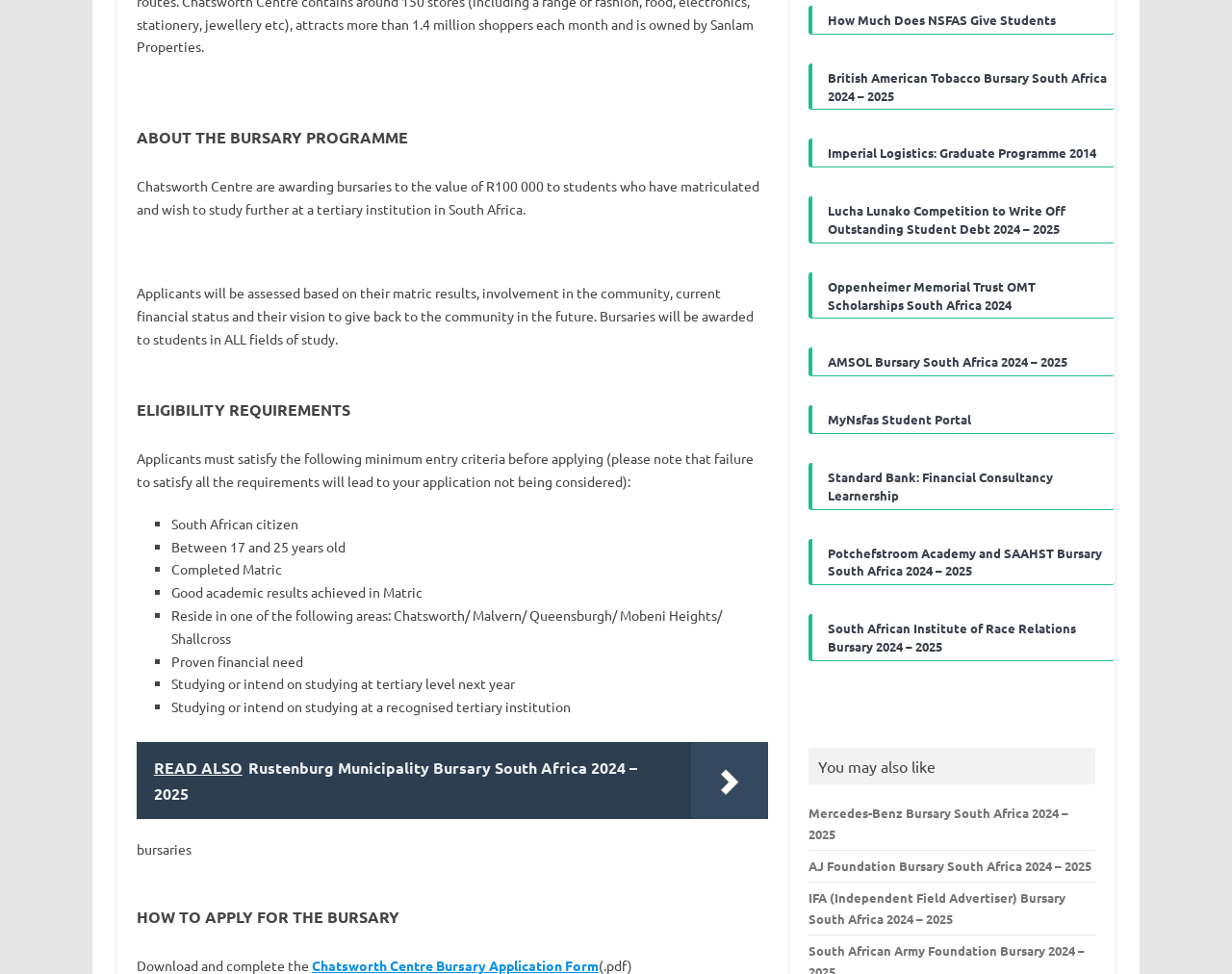What is the value of the bursaries awarded by Chatsworth Centre?
Please provide an in-depth and detailed response to the question.

According to the webpage, Chatsworth Centre are awarding bursaries to the value of R100 000 to students who have matriculated and wish to study further at a tertiary institution in South Africa.